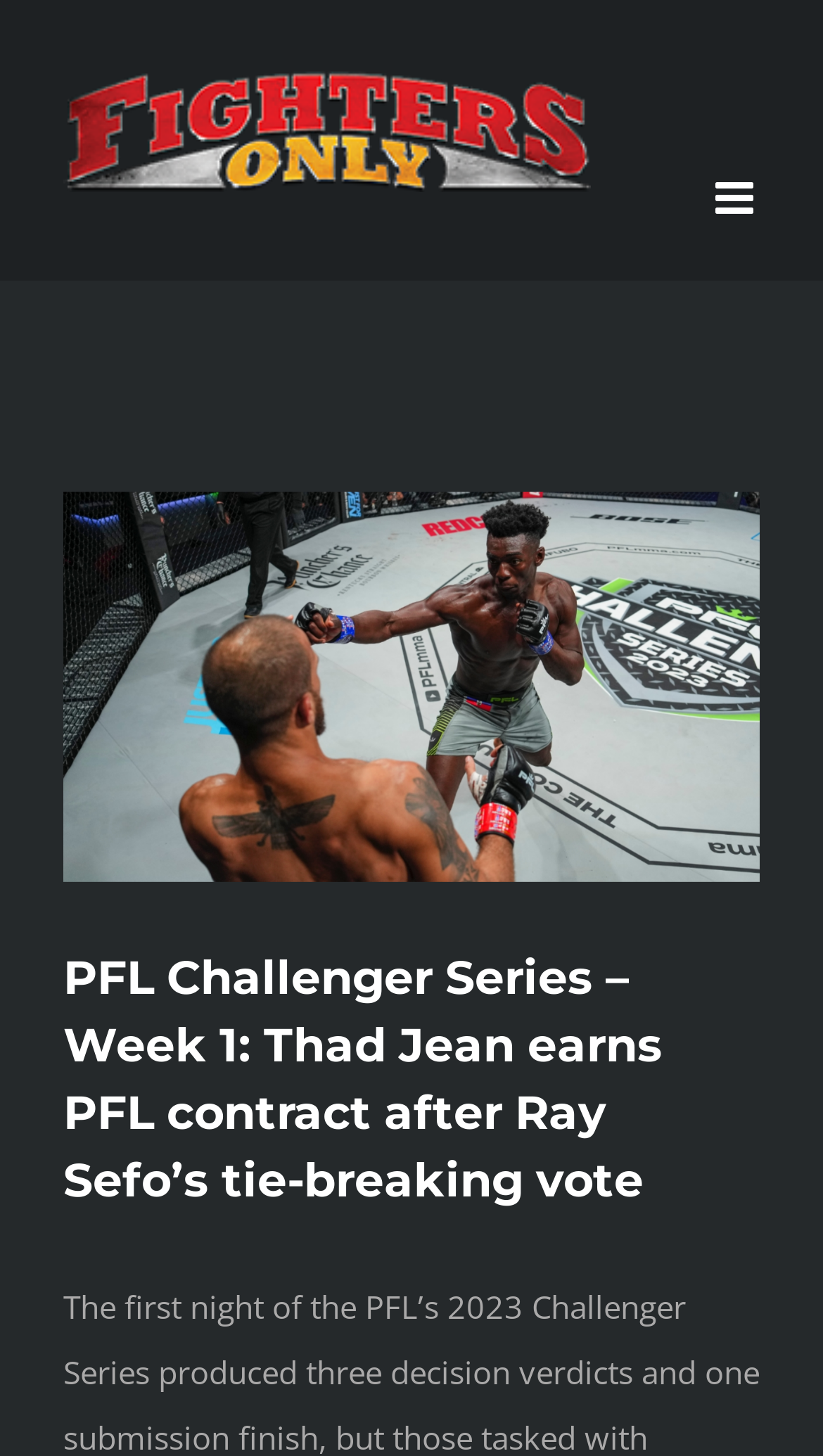What is the topic of the article?
Provide a well-explained and detailed answer to the question.

The topic of the article is the PFL Challenger Series, specifically Week 1, and it discusses Thad Jean earning a PFL contract after Ray Sefo's tie-breaking vote.